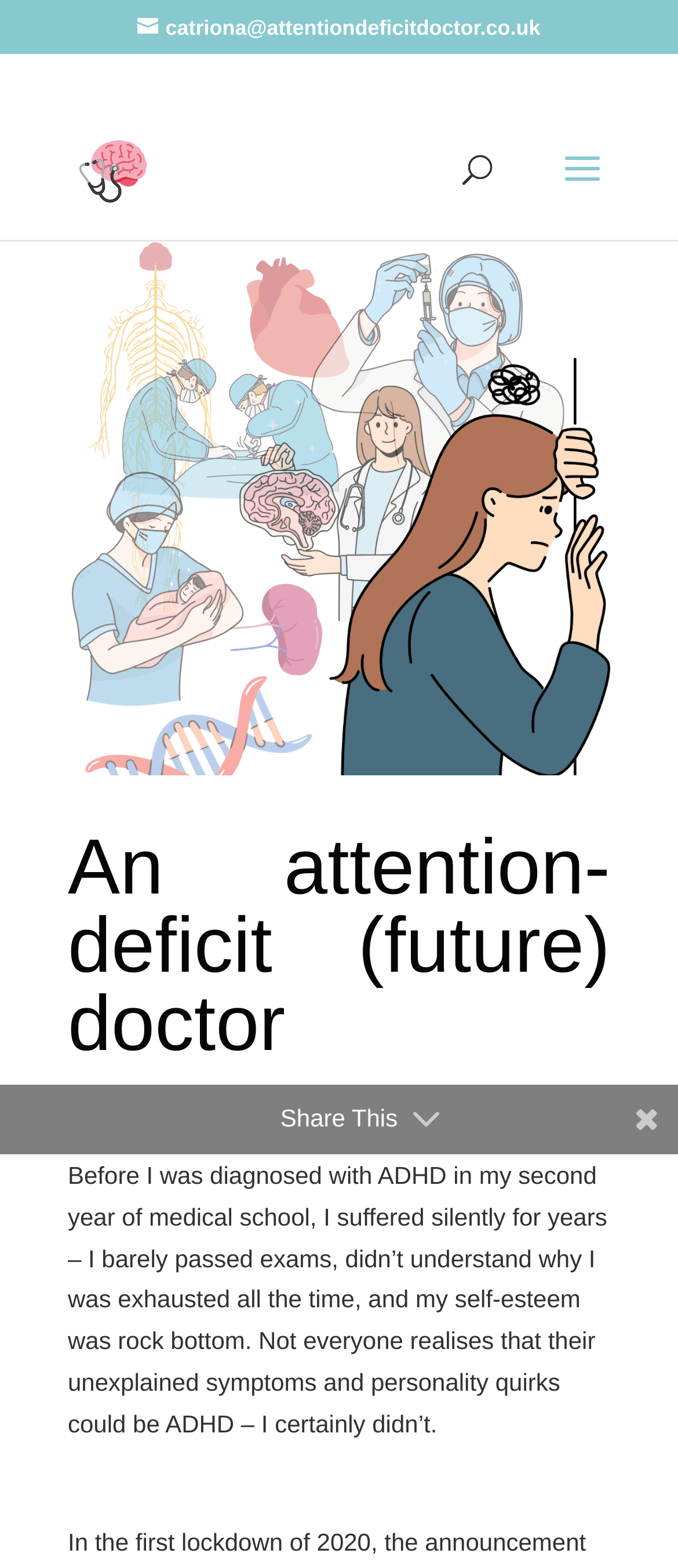Is there an image on the page?
From the screenshot, supply a one-word or short-phrase answer.

Yes